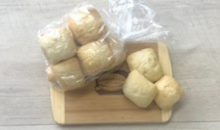What is the purpose of the Gonnella bread products?
Based on the image, please offer an in-depth response to the question.

According to the image, the Gonnella bread products, specifically the dinner rolls, are intended to enhance any dining experience, whether it's a casual meal or a special occasion. This is evident from the arrangement of the rolls on the wooden cutting board, which showcases their variety and appeal.